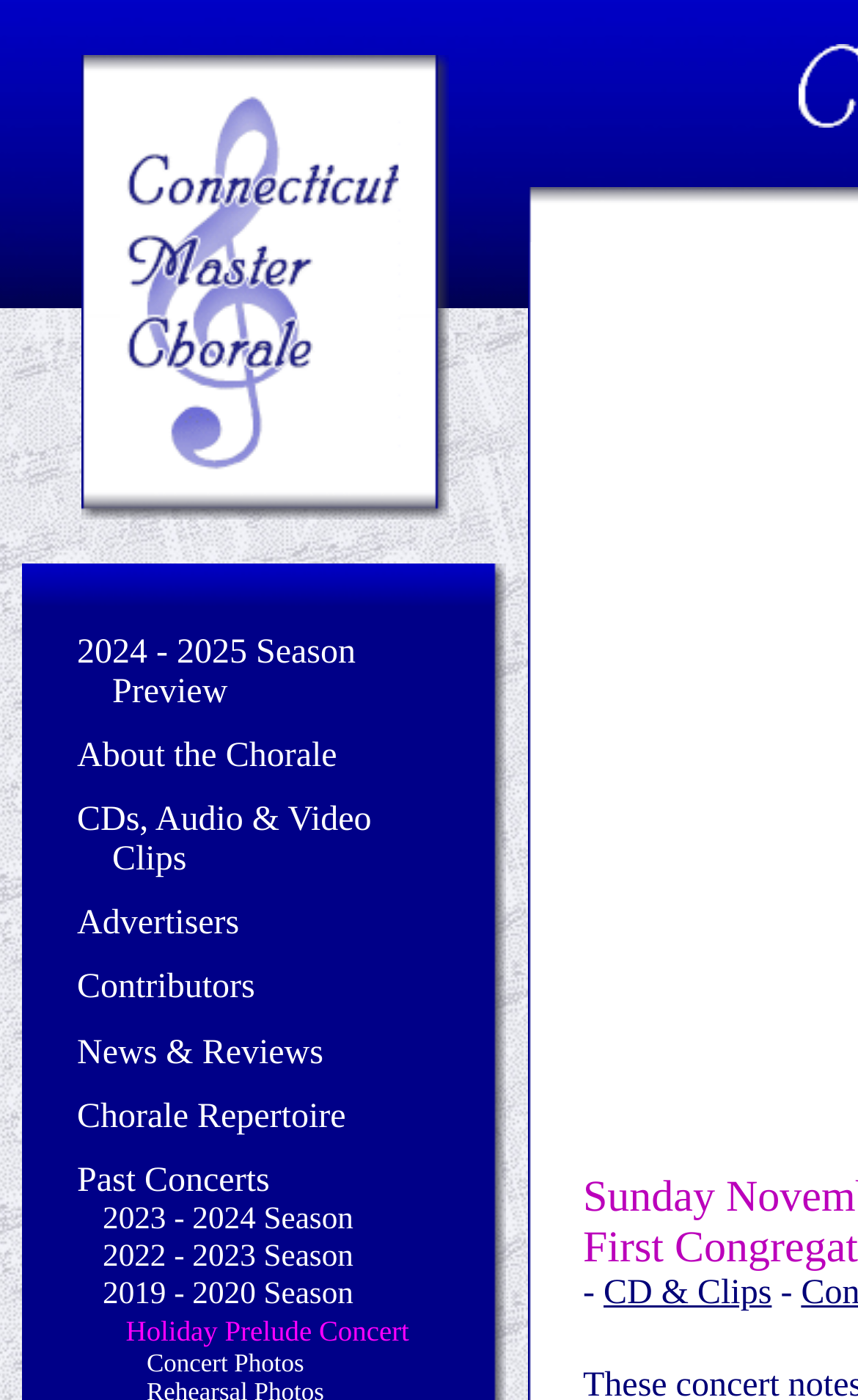Respond to the question with just a single word or phrase: 
Is there a section for concert photos?

Yes